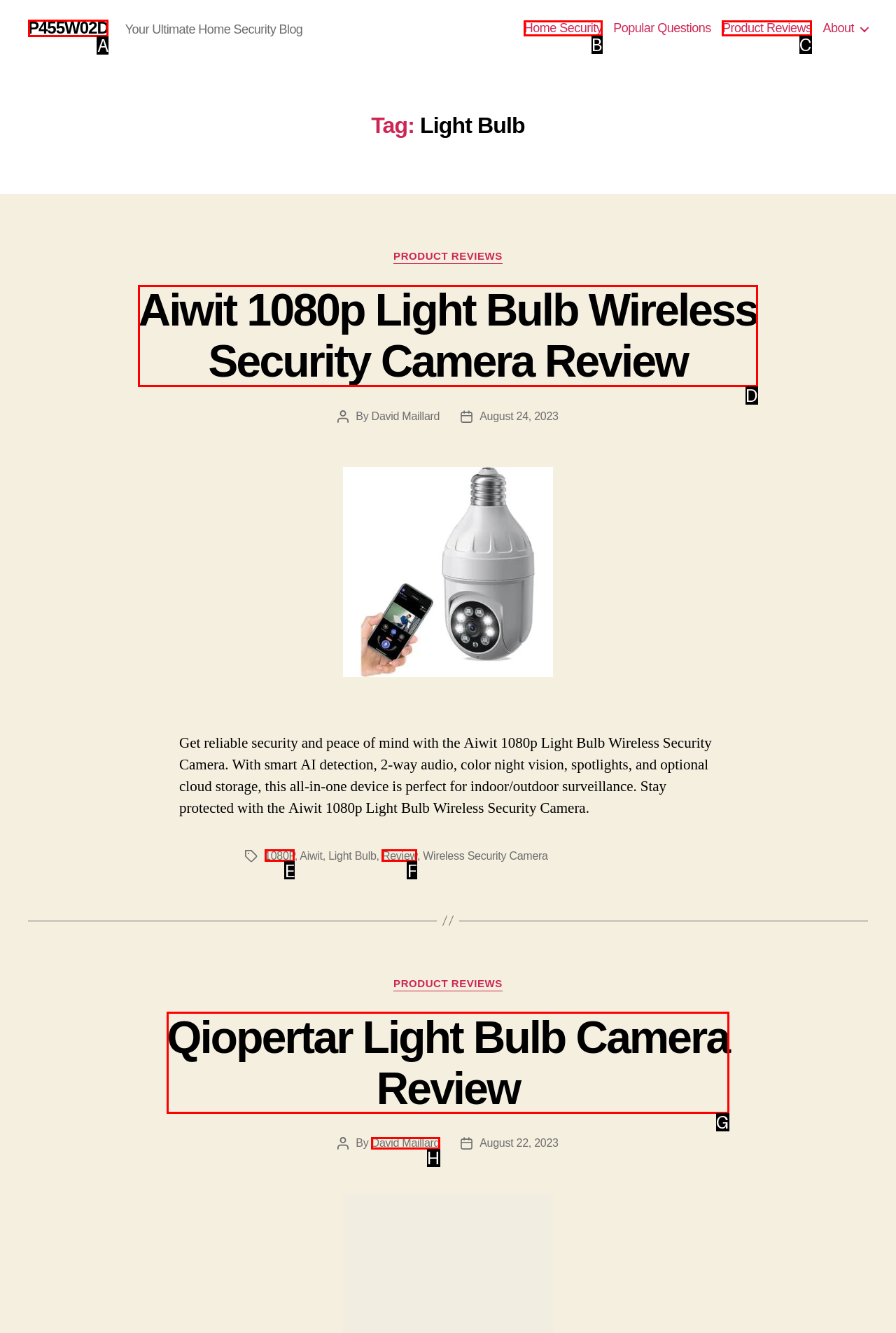Determine which option matches the element description: Qiopertar Light Bulb Camera Review
Reply with the letter of the appropriate option from the options provided.

G